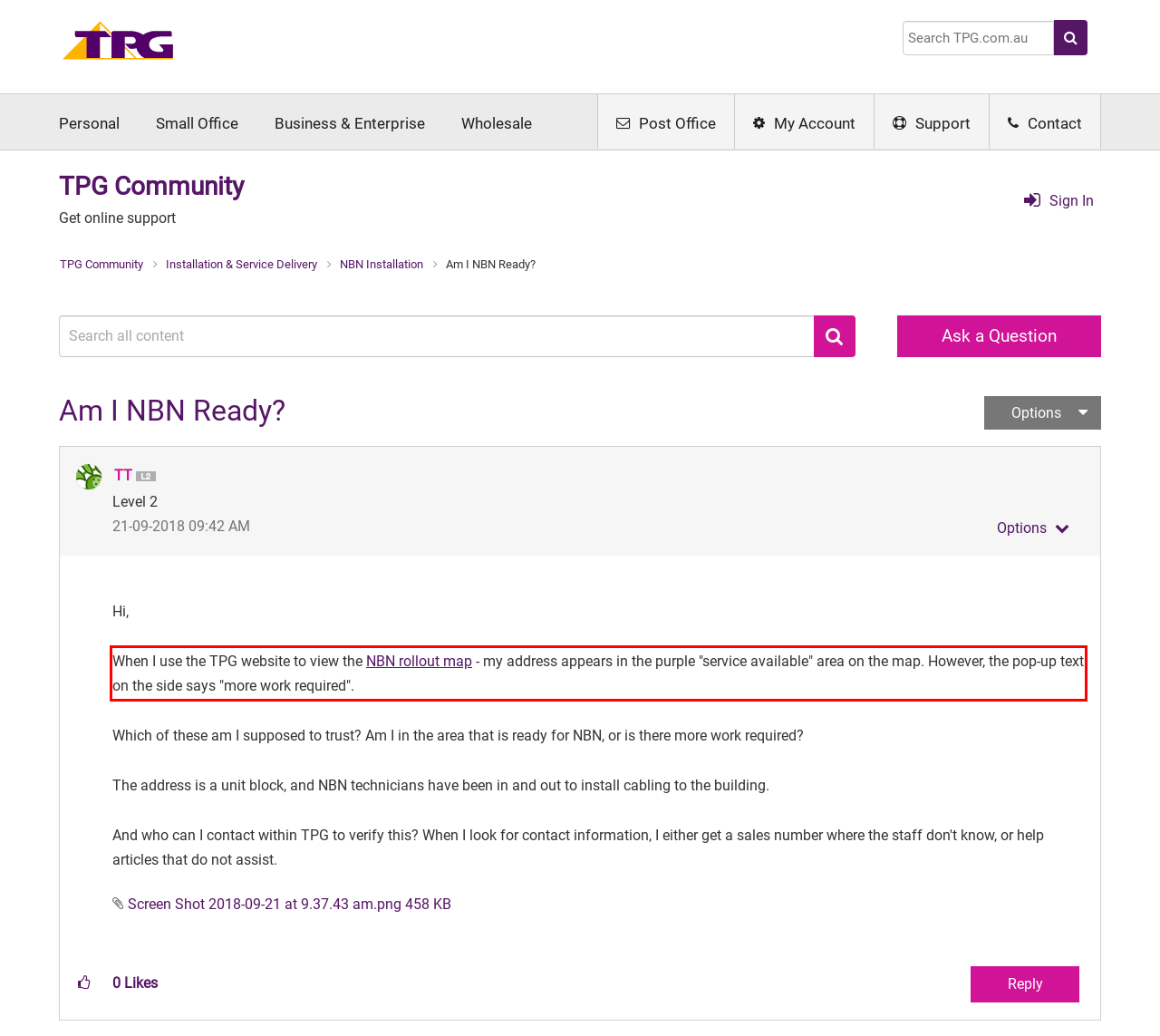You are provided with a screenshot of a webpage that includes a UI element enclosed in a red rectangle. Extract the text content inside this red rectangle.

When I use the TPG website to view the NBN rollout map - my address appears in the purple "service available" area on the map. However, the pop-up text on the side says "more work required".